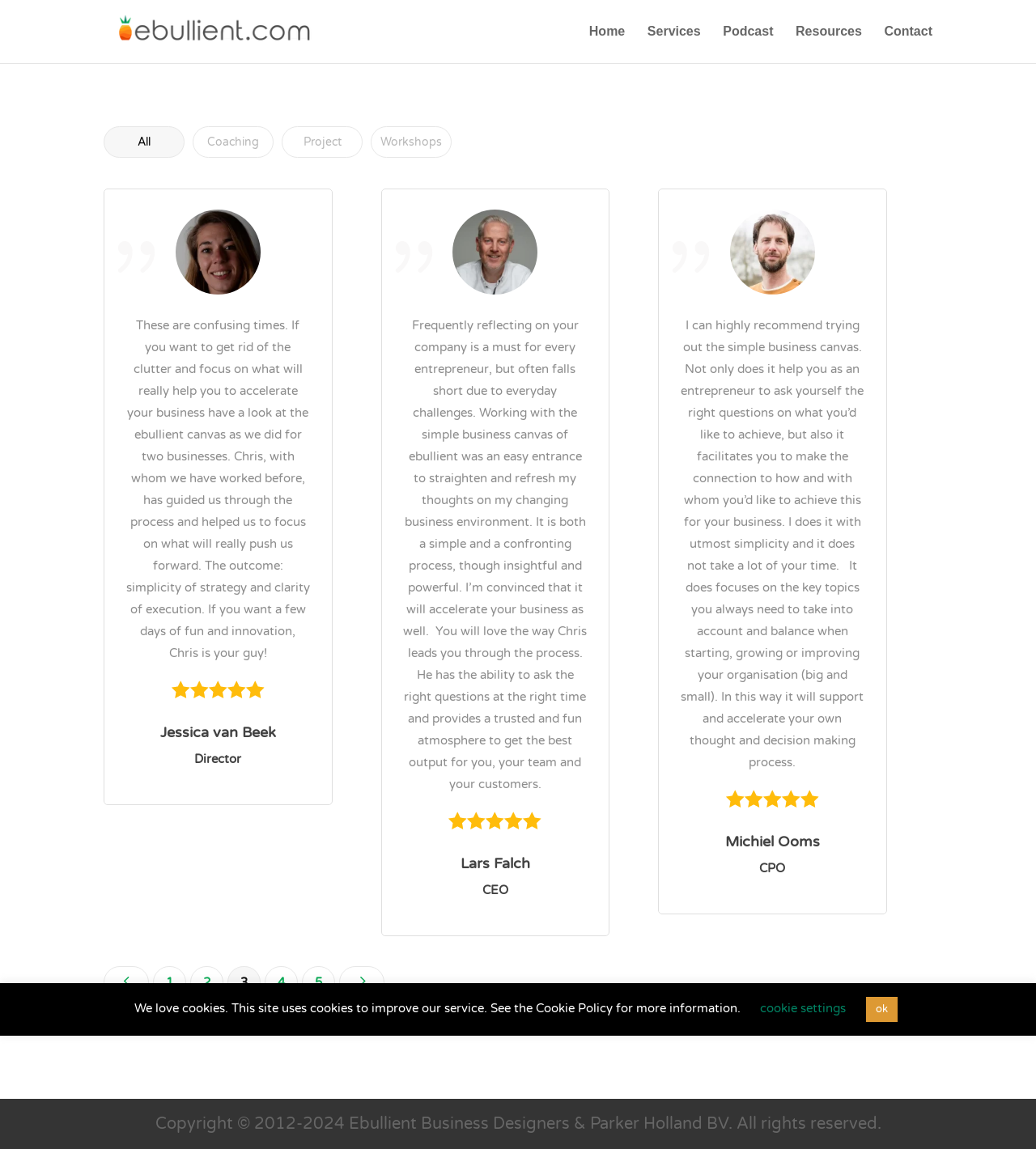Determine the bounding box coordinates for the area you should click to complete the following instruction: "go to home page".

[0.569, 0.023, 0.603, 0.055]